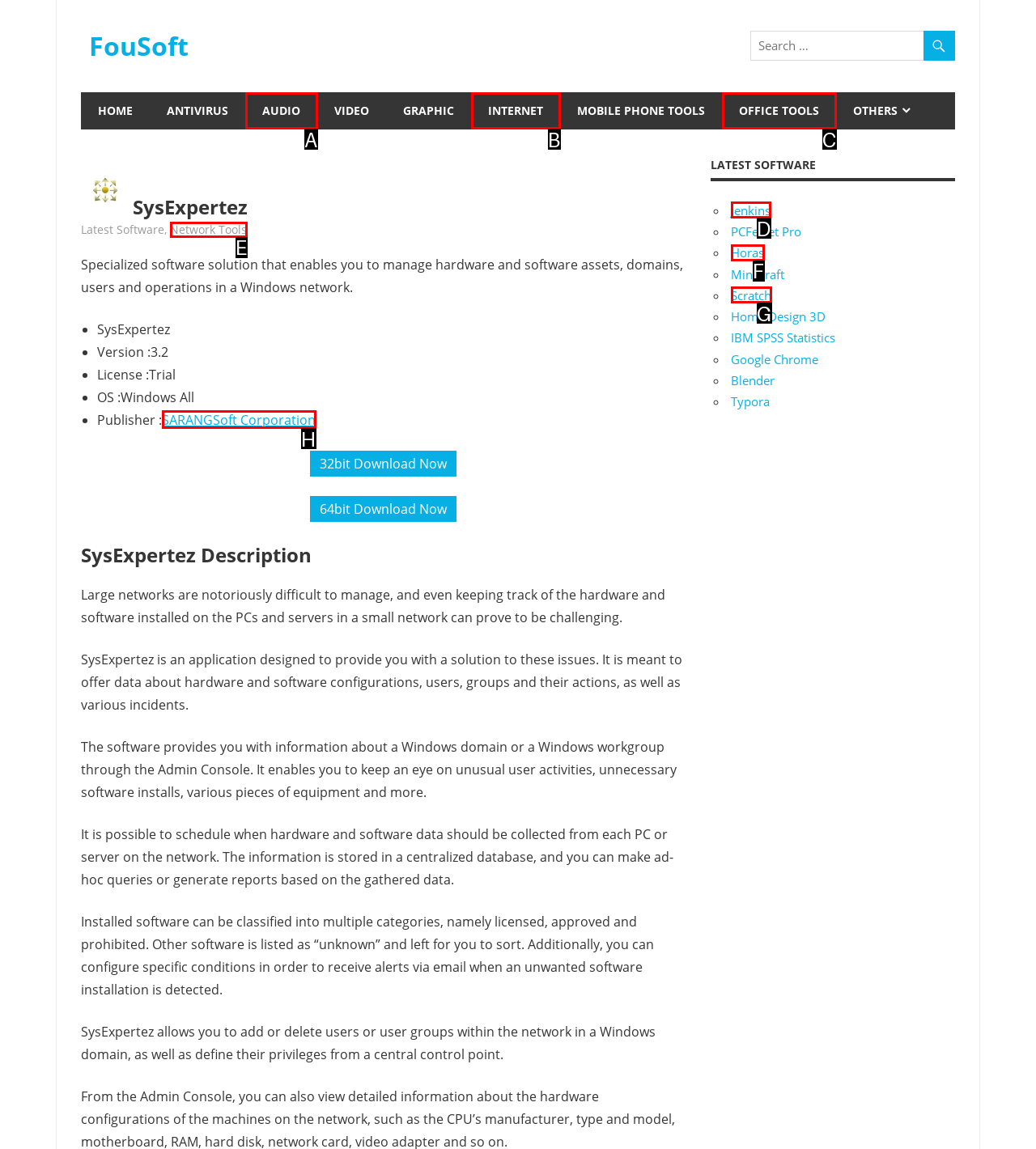Match the following description to the correct HTML element: Center for Jewish Learning Indicate your choice by providing the letter.

None